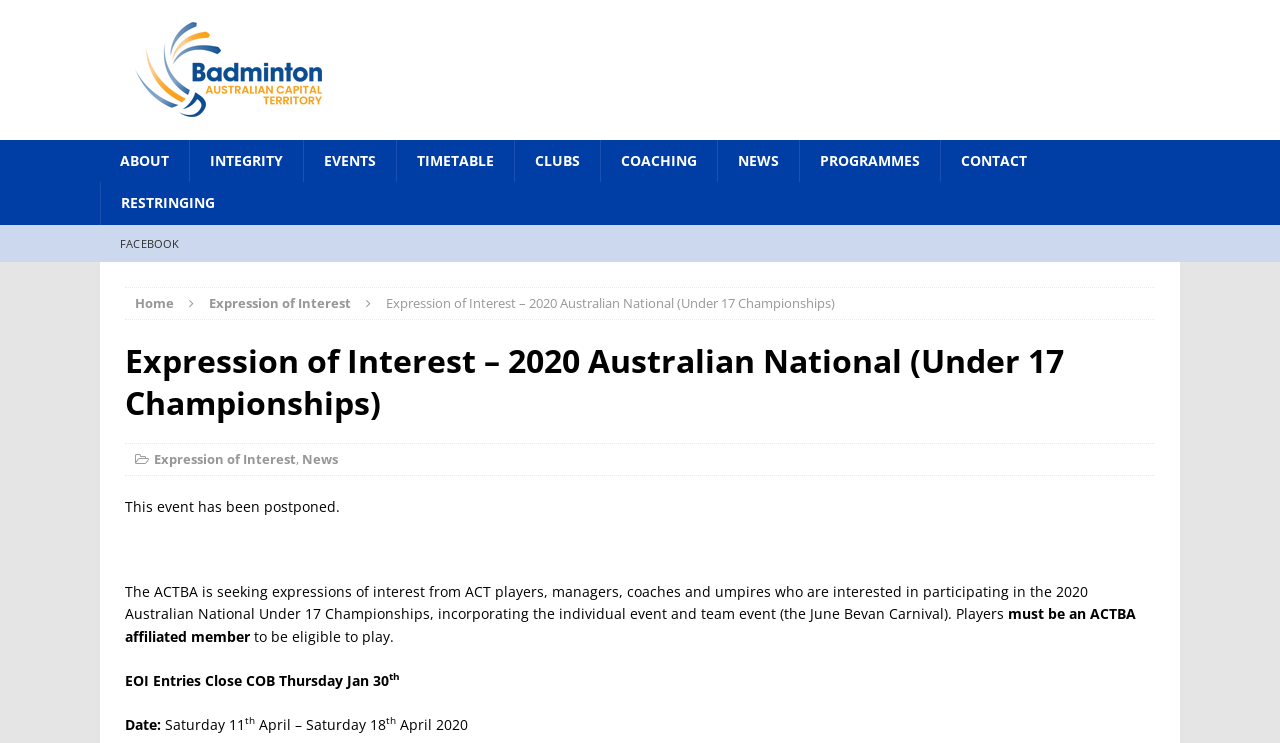Using the provided element description, identify the bounding box coordinates as (top-left x, top-left y, bottom-right x, bottom-right y). Ensure all values are between 0 and 1. Description: title="ACT Badminton Association"

[0.078, 0.0, 0.922, 0.188]